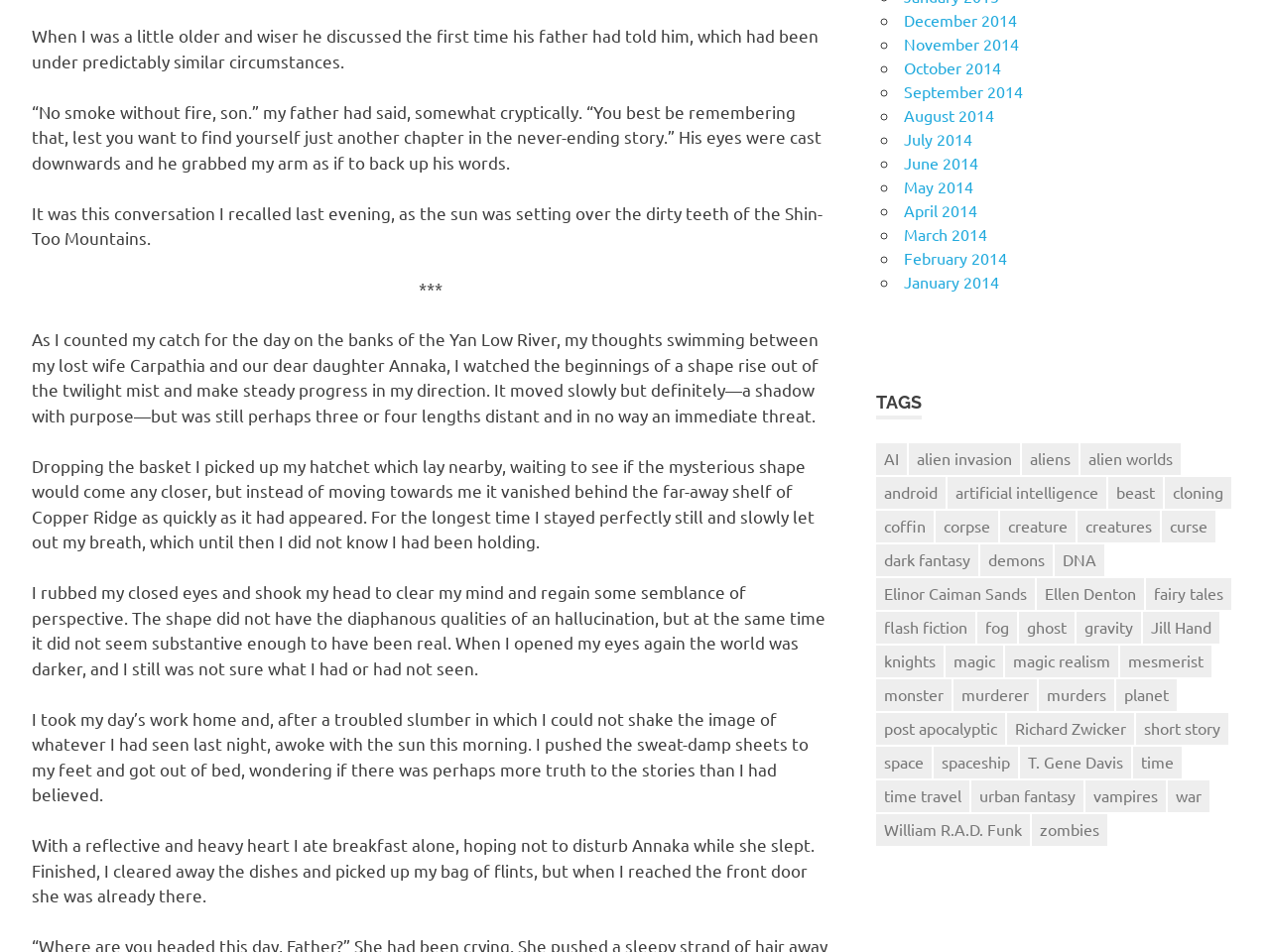Provide a single word or phrase to answer the given question: 
What is the format of the dates listed on the webpage?

Month Year